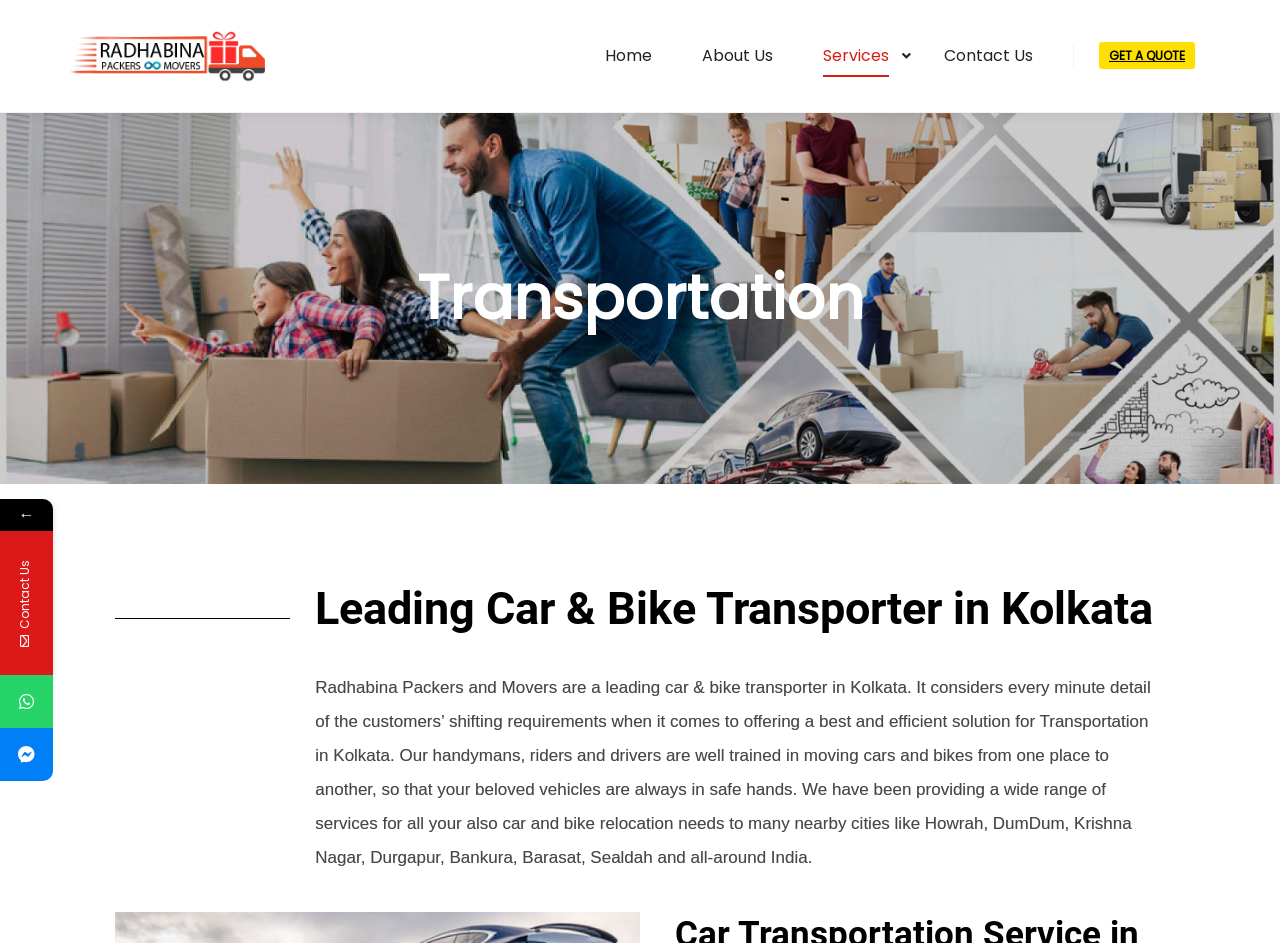What services does the company provide?
Use the information from the screenshot to give a comprehensive response to the question.

The company provides car and bike transportation services, as mentioned in the heading 'Leading Car & Bike Transporter in Kolkata' and the paragraph that follows, which describes their services in detail.